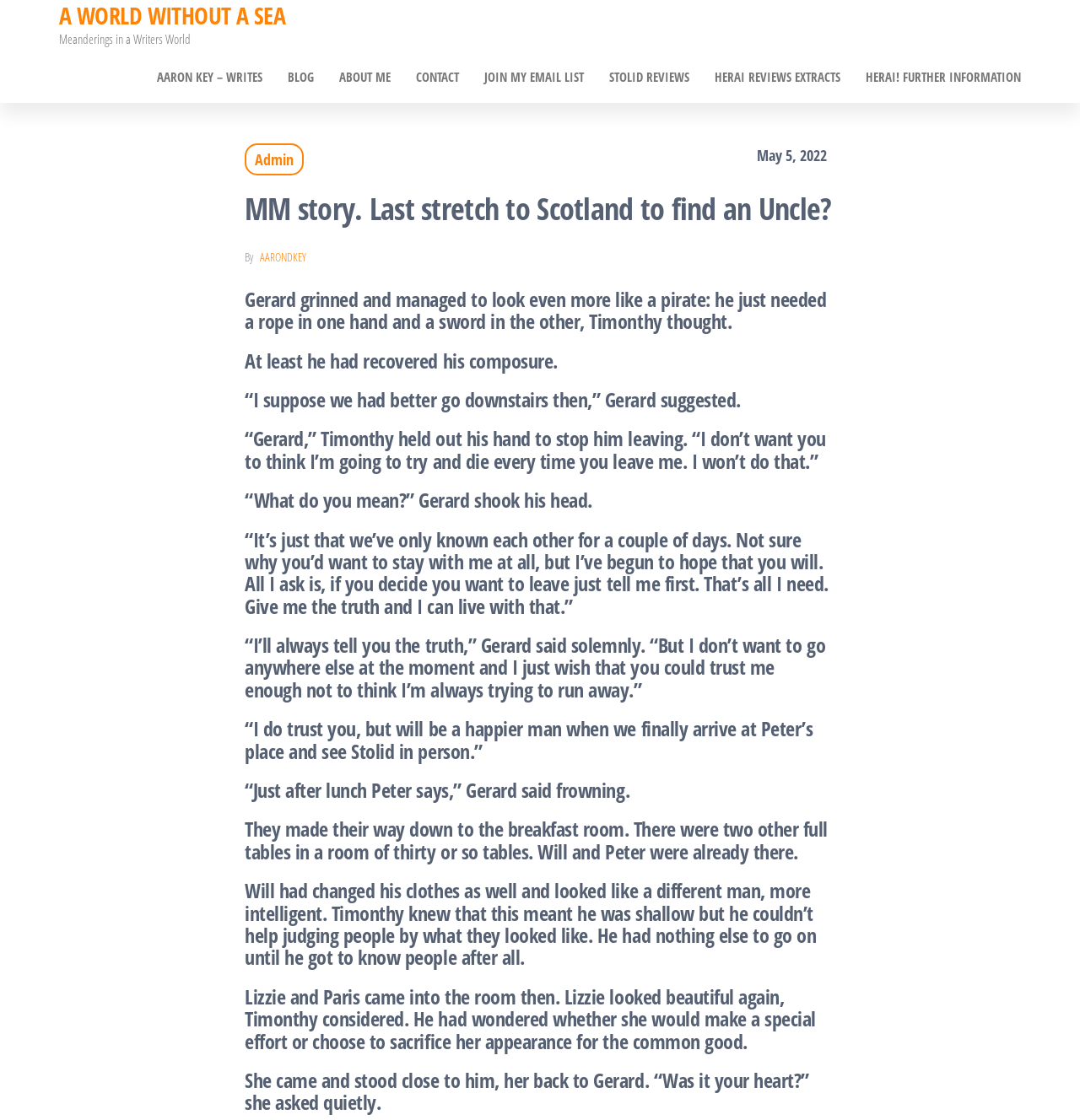Show me the bounding box coordinates of the clickable region to achieve the task as per the instruction: "Read 'MM story. Last stretch to Scotland to find an Uncle?'".

[0.227, 0.156, 0.773, 0.212]